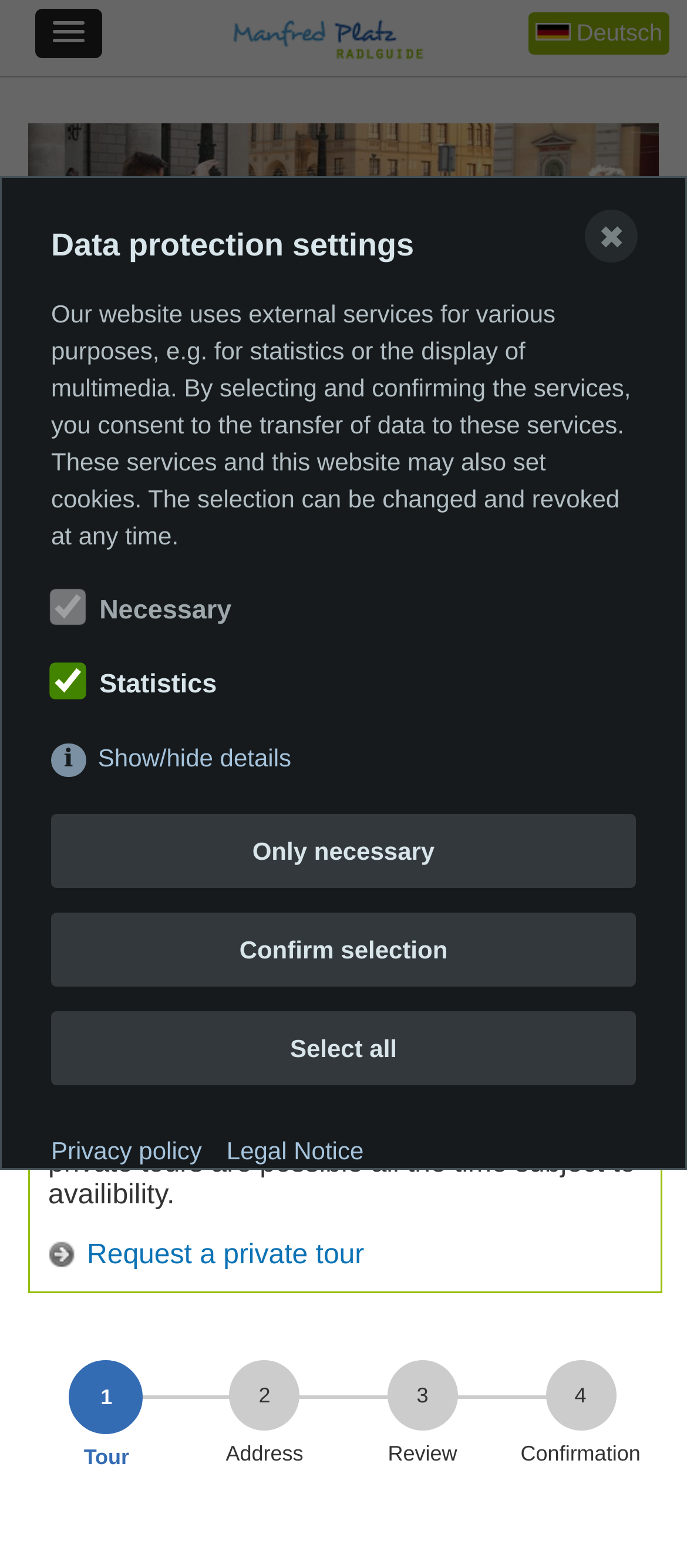Answer the following inquiry with a single word or phrase:
How can I request a private tour?

Use the contact form